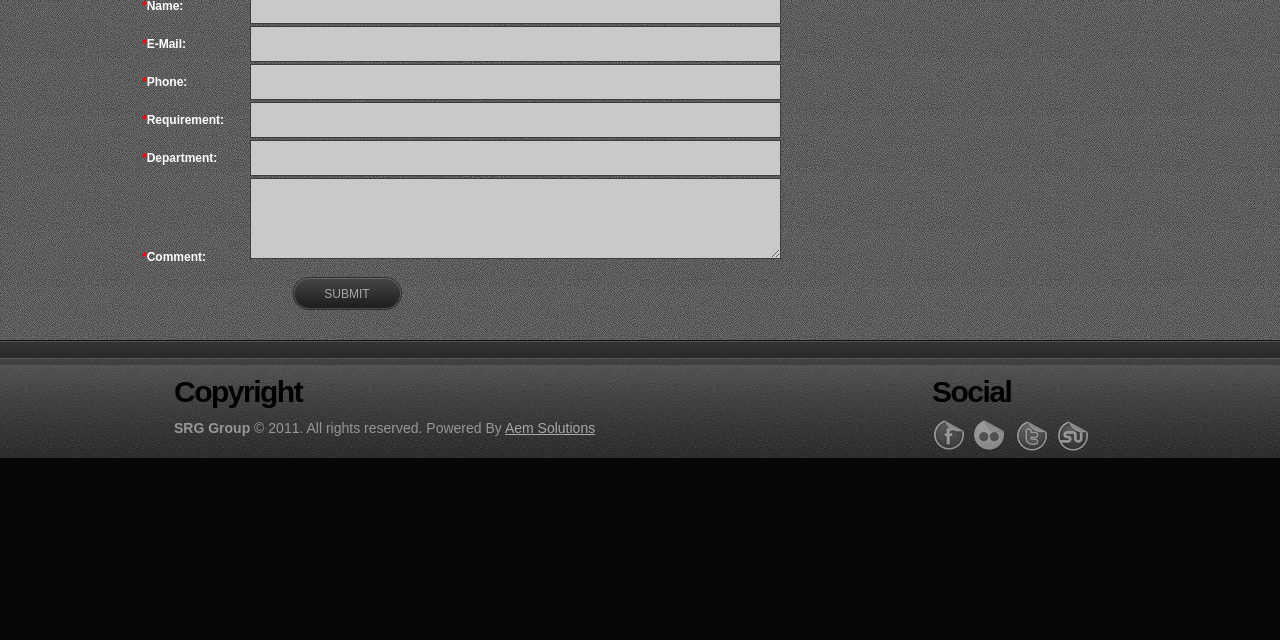Bounding box coordinates are given in the format (top-left x, top-left y, bottom-right x, bottom-right y). All values should be floating point numbers between 0 and 1. Provide the bounding box coordinate for the UI element described as: name="phone"

[0.195, 0.1, 0.61, 0.156]